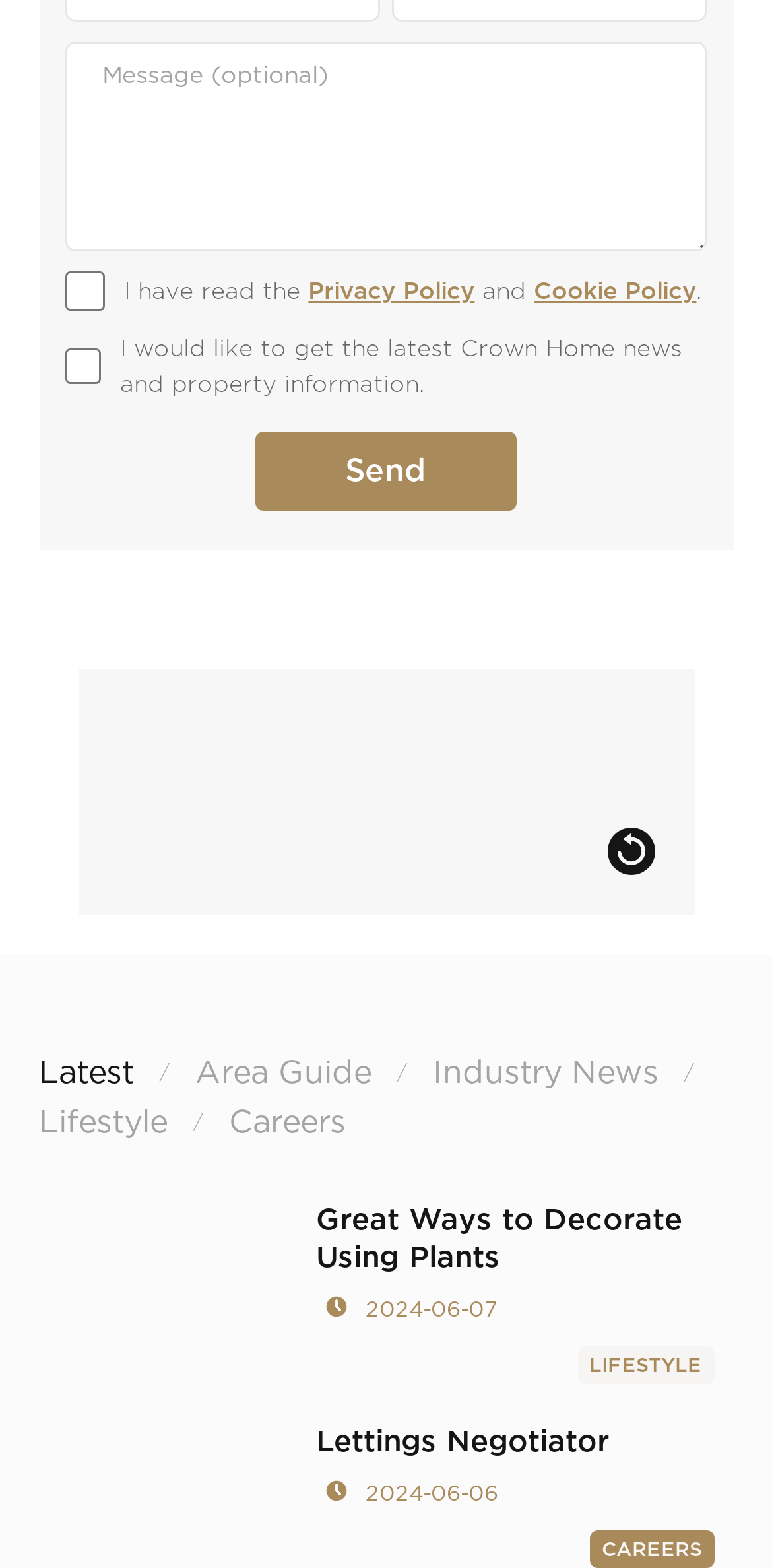What is the function of the 'Send' button?
Provide a fully detailed and comprehensive answer to the question.

The 'Send' button is likely used to submit a form or send a message, as it is placed below a textbox with a label 'Message (optional)' and checkboxes with specific agreements.